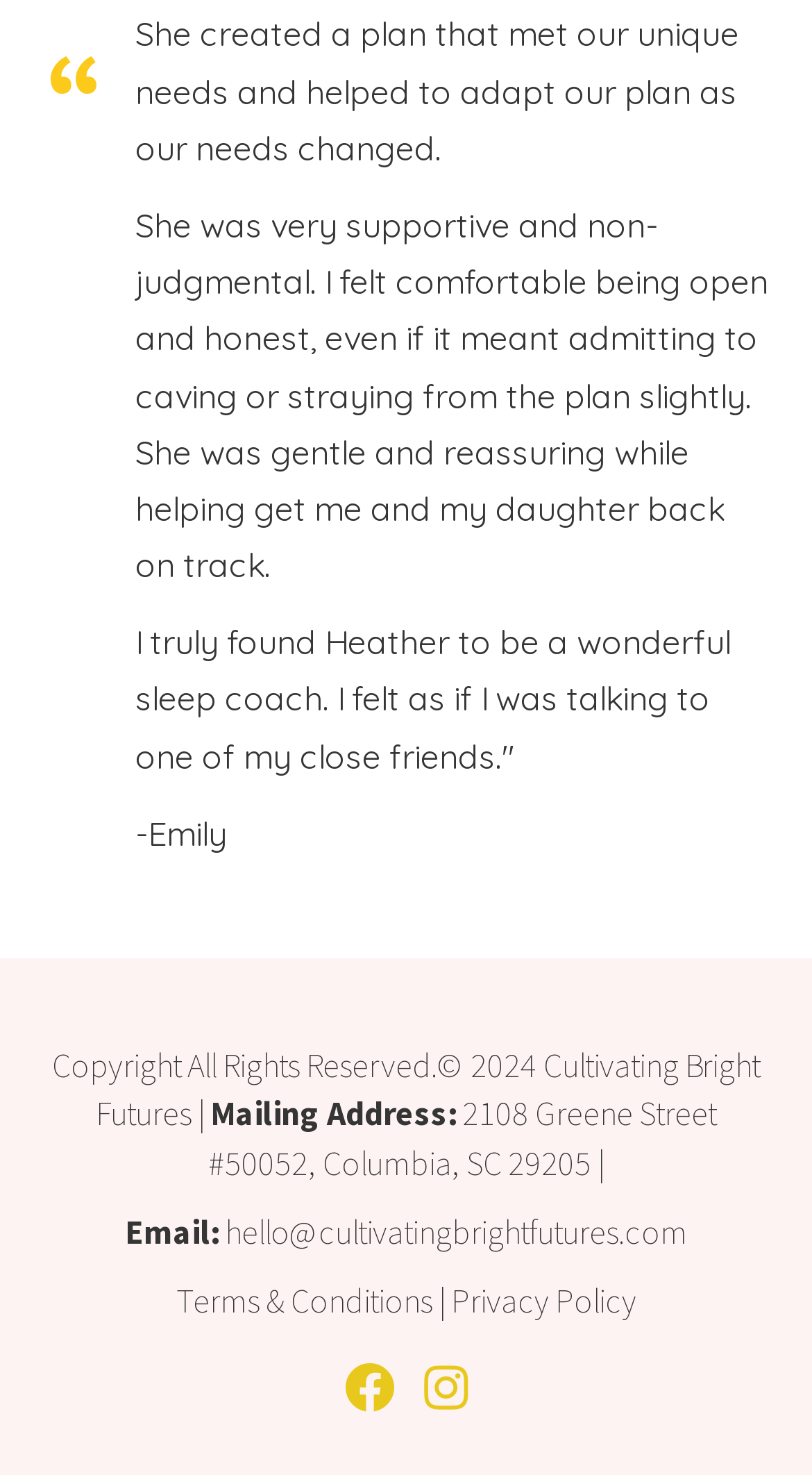Find and provide the bounding box coordinates for the UI element described here: "Privacy Policy". The coordinates should be given as four float numbers between 0 and 1: [left, top, right, bottom].

[0.555, 0.867, 0.783, 0.895]